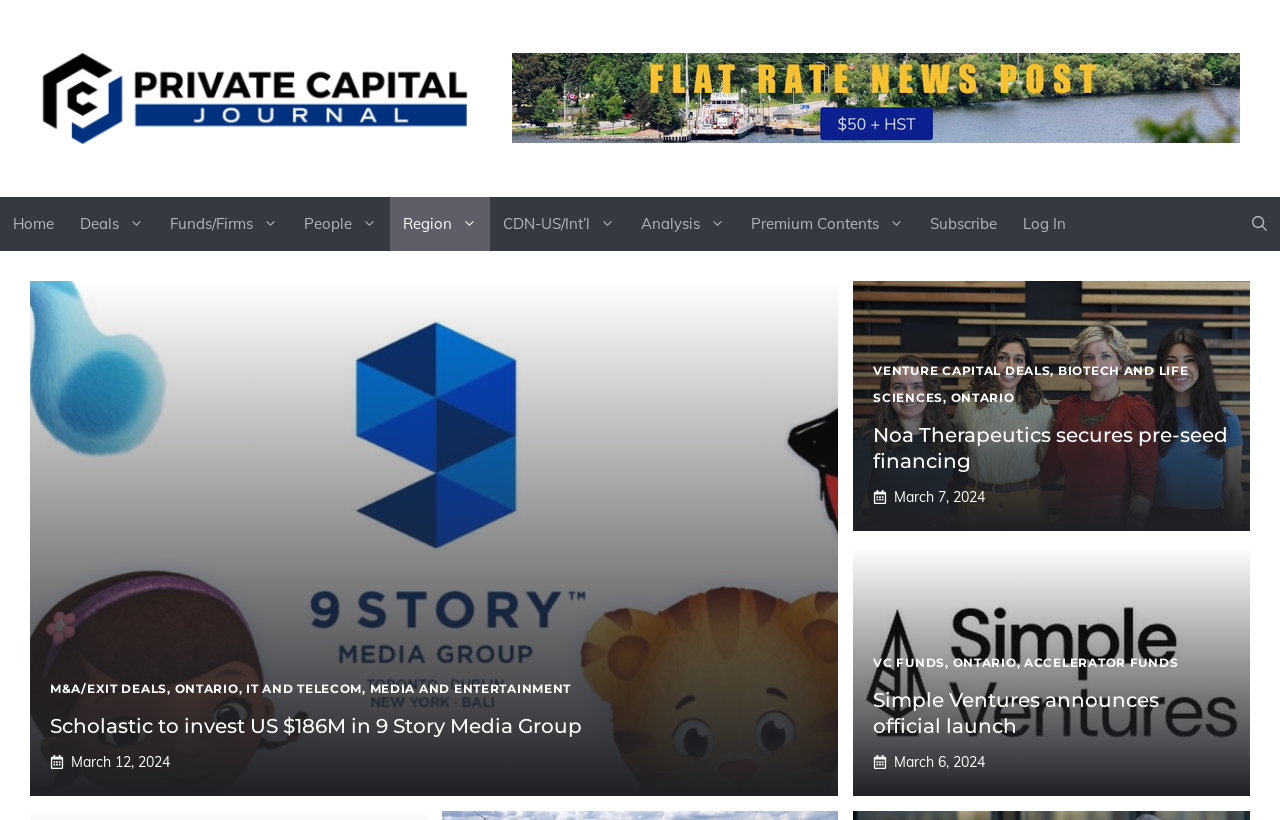Based on the provided description, "Simple Ventures announces official launch", find the bounding box of the corresponding UI element in the screenshot.

[0.682, 0.839, 0.906, 0.9]